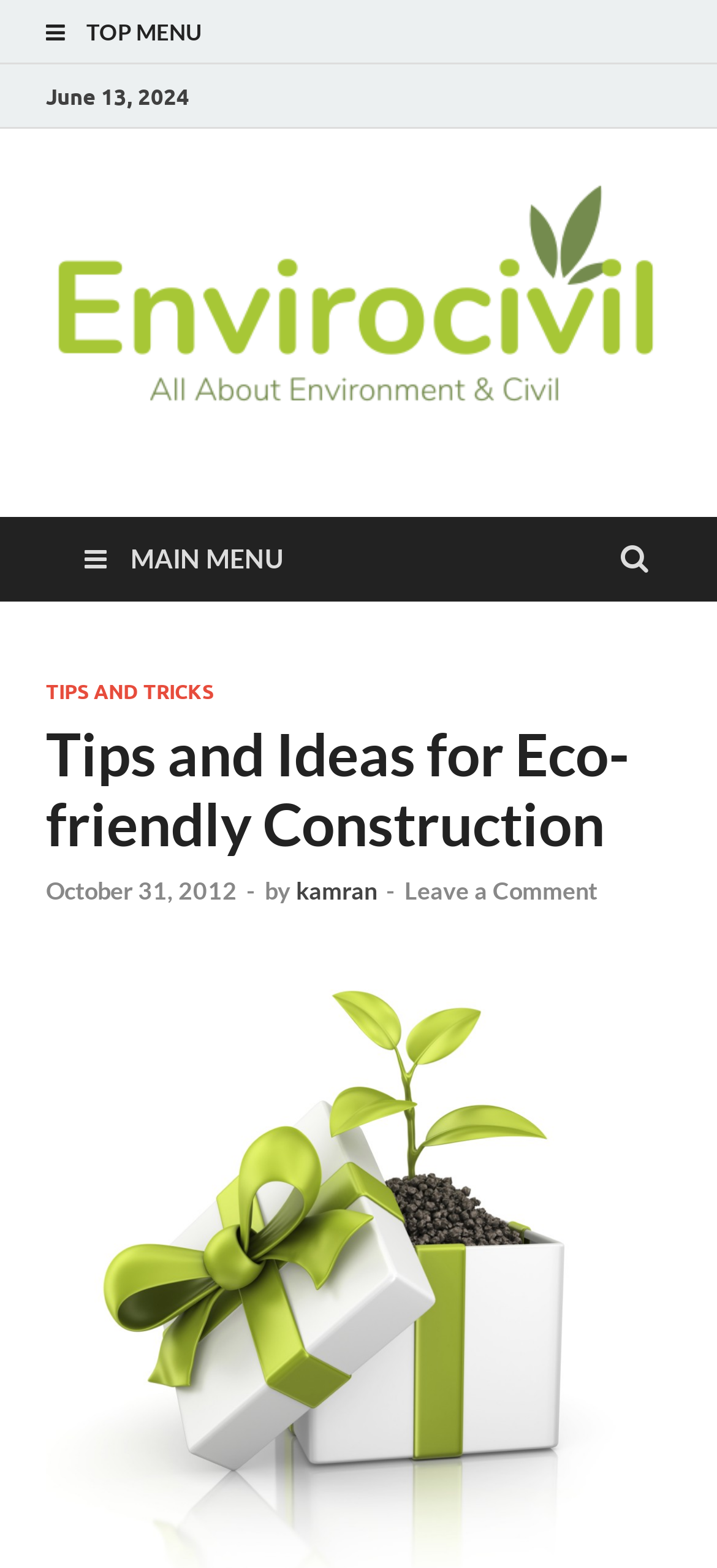Can you specify the bounding box coordinates for the region that should be clicked to fulfill this instruction: "view top menu".

[0.038, 0.0, 0.962, 0.042]